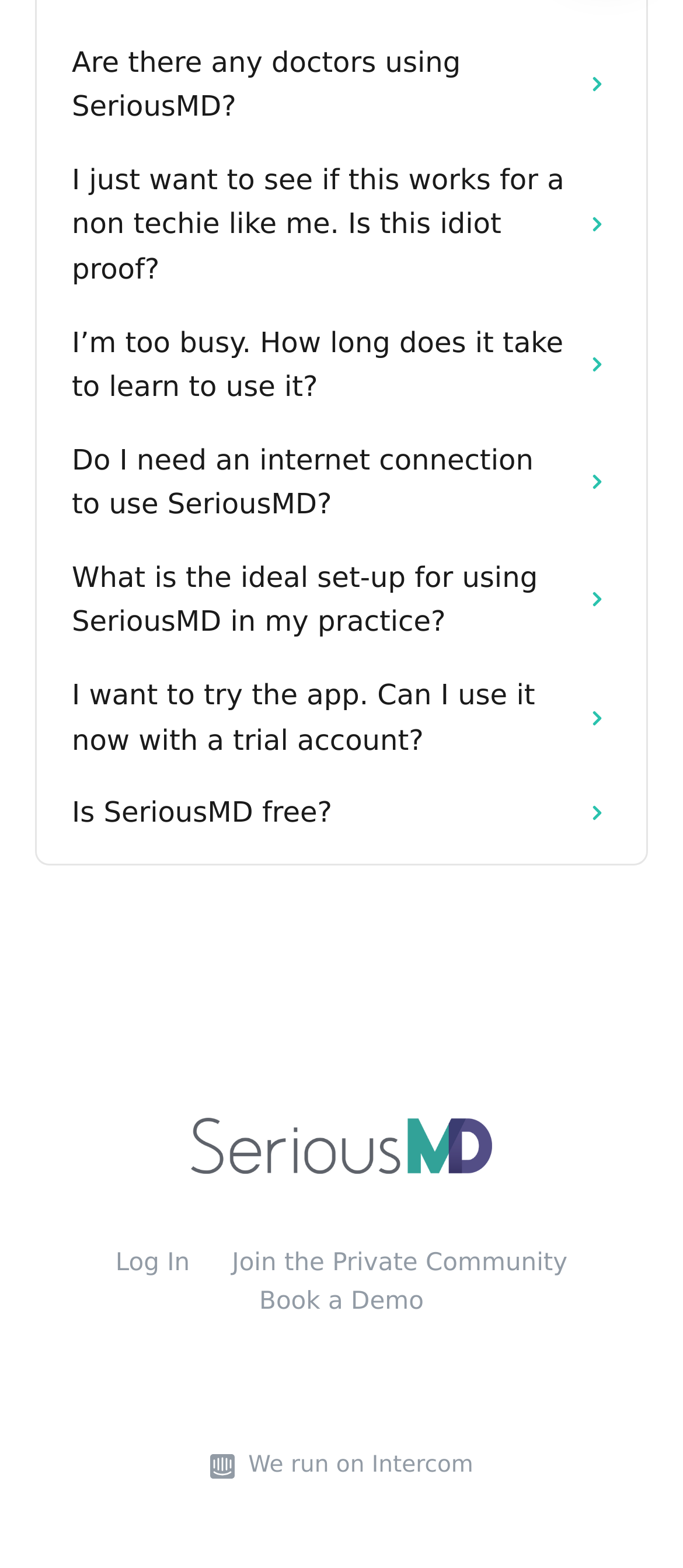Please identify the bounding box coordinates of the element I need to click to follow this instruction: "Log in to your account".

[0.169, 0.796, 0.278, 0.814]